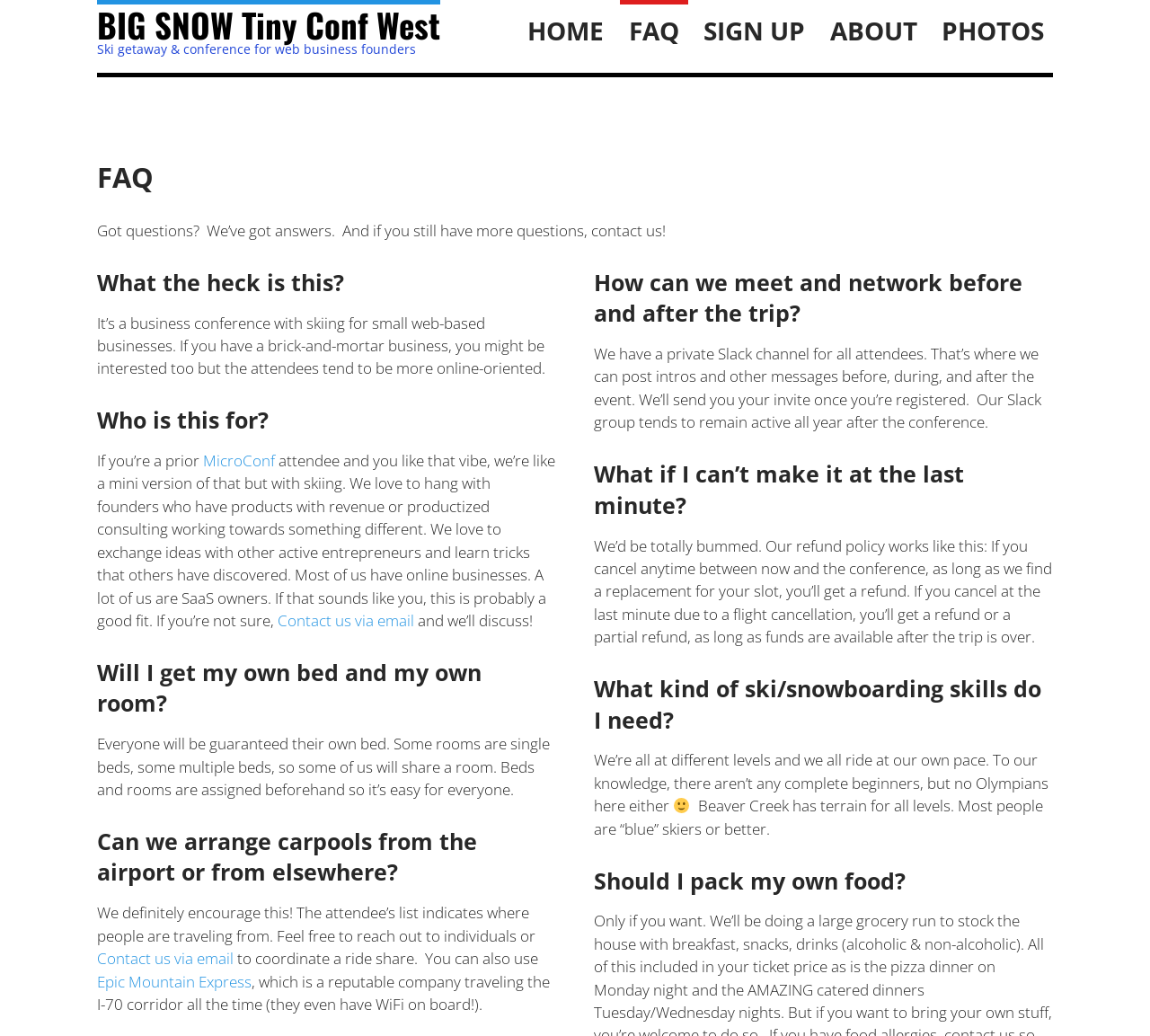Respond to the question below with a single word or phrase:
Who is the conference for?

Web business founders